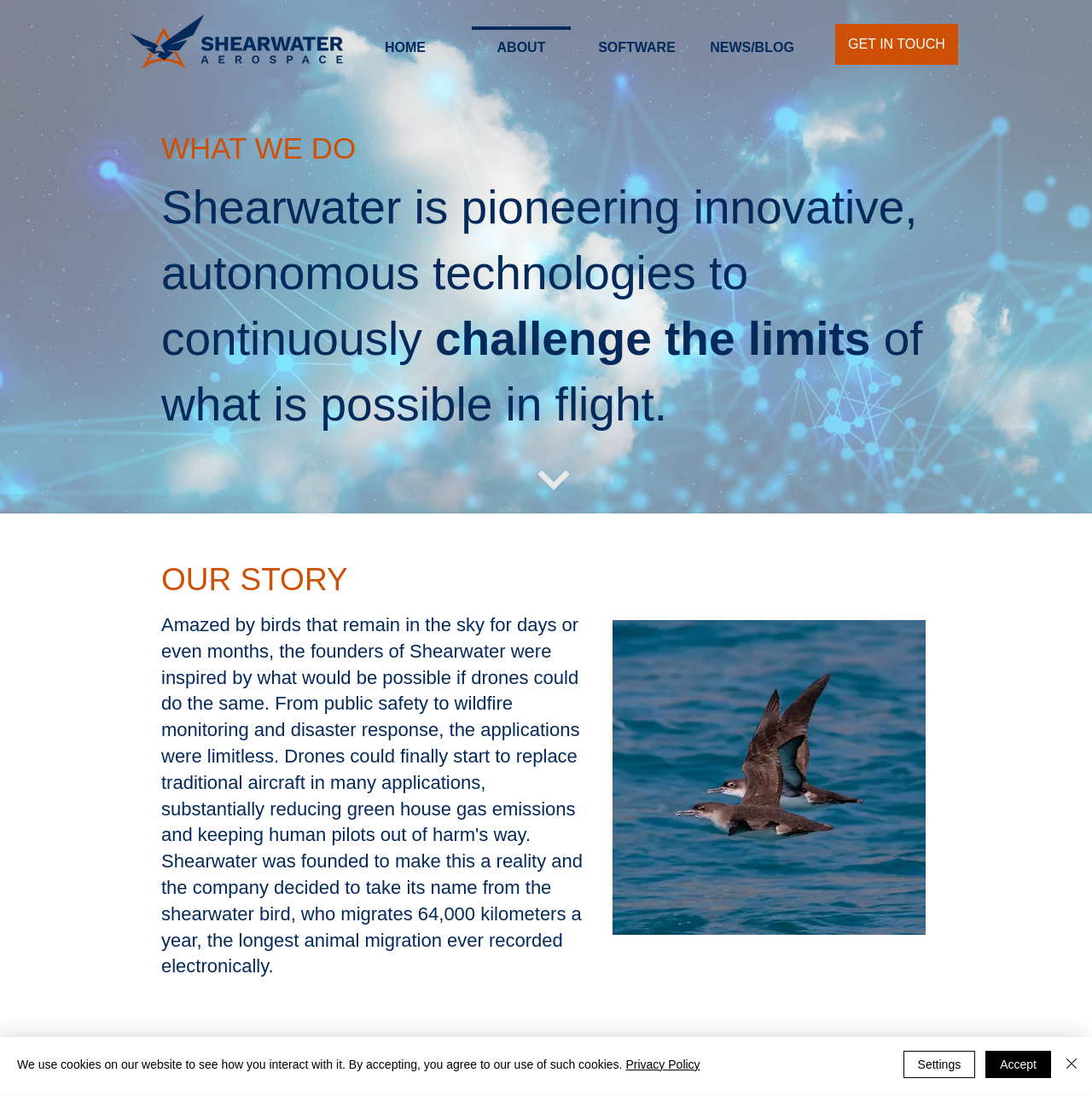Locate the bounding box coordinates of the element I should click to achieve the following instruction: "Search for something".

None